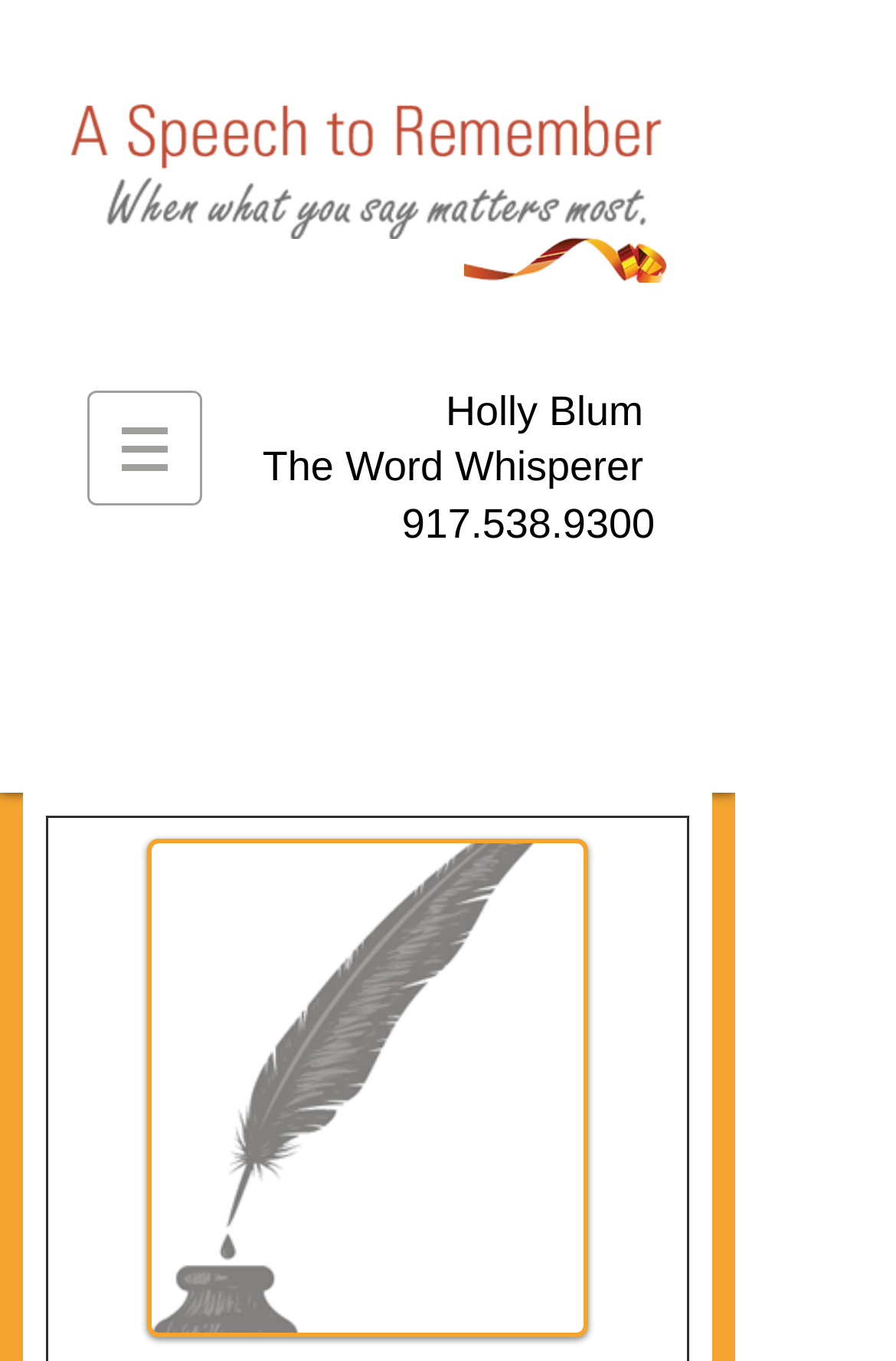Craft a detailed narrative of the webpage's structure and content.

The webpage is about a special occasion speechwriter, showcasing testimonials from clients. At the top left, there is a navigation menu labeled "Site" with a button that has a popup menu. Next to the navigation menu, there is a small image. 

Below the navigation menu, there is a large image spanning almost the entire width of the page, with the text "A Speech To Remember" written on it. 

On the right side of the page, there is another image with the text "Customized speeches for special occasions". 

Below these images, there are several headings that display testimonials from clients. The first heading is empty, followed by a heading with the name "Holly Blum" and another heading with the name "The Word Whisperer" along with a phone number "917.538.9300", which is also a clickable link. 

There are two more empty headings below, and then a large image that takes up most of the bottom half of the page, labeled "Testimonials for A Speech To Remember".